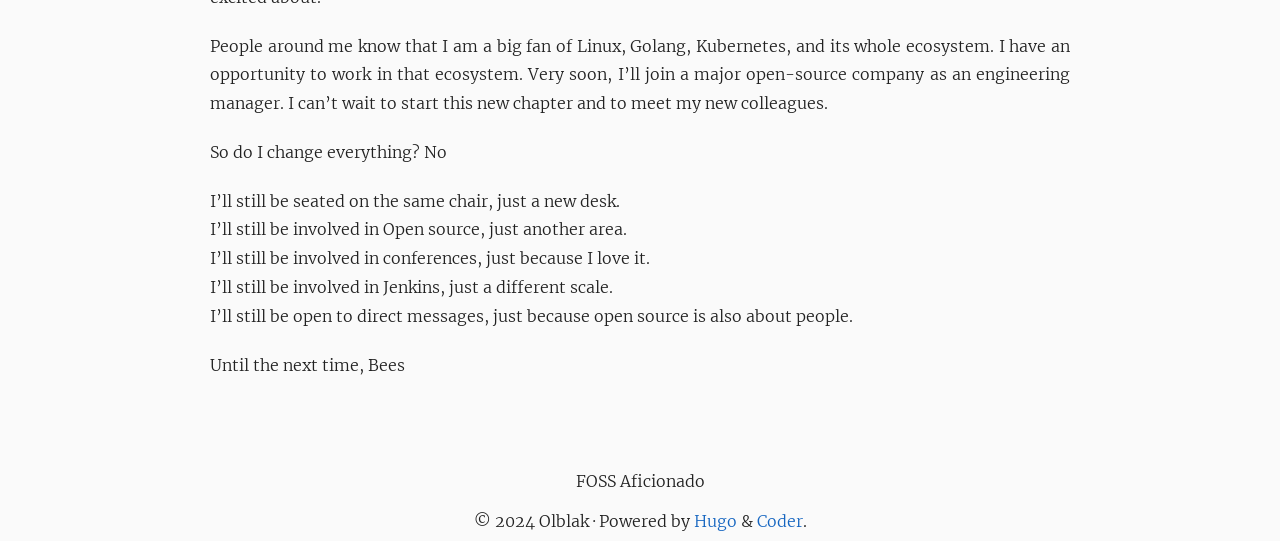Using the information in the image, give a detailed answer to the following question: What is the author's attitude towards open source?

The author describes themselves as a 'FOSS Aficionado' and mentions their involvement in open source, indicating a positive attitude towards it.